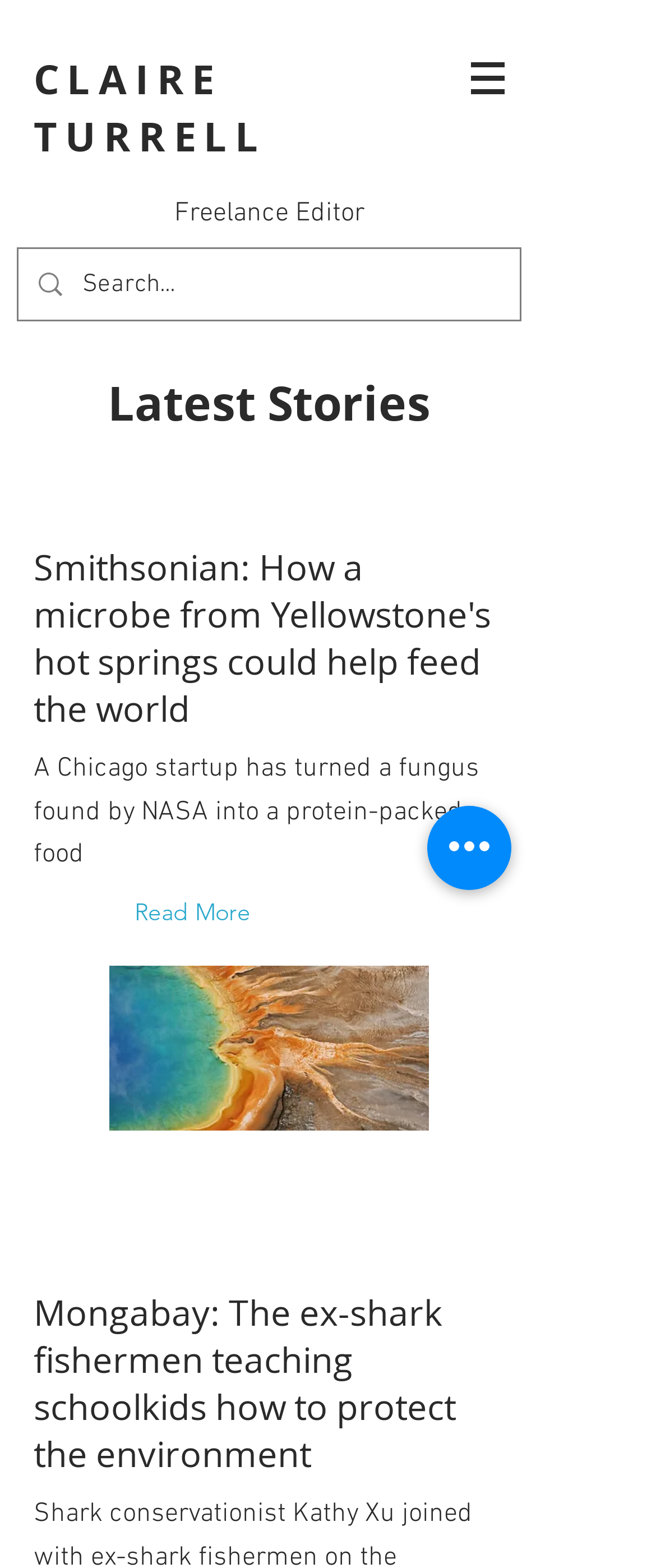Offer a thorough description of the webpage.

The webpage displays the latest stories from "mysite". At the top-left corner, there is a heading "CLAIRE TURRELL" with a link to the same title. Below this heading, there is a navigation menu labeled "Site" with a button that has a popup menu, accompanied by an image.

To the right of the navigation menu, there is a static text "Freelance Editor". Below this text, there is a search bar with a search icon and a search box labeled "Search...". The search bar is accompanied by a heading "Latest Stories".

The main content of the webpage consists of a list of news articles. The first article has a heading "Smithsonian: How a microbe from Yellowstone's hot springs could help feed the world", followed by a brief summary of the article. Below the summary, there is a "Read More" button and an image related to the article.

The second article has a heading "Mongabay: The ex-shark fishermen teaching schoolkids how to protect the environment", which is located at the bottom-left corner of the webpage. There is also a button labeled "Quick actions" at the bottom-right corner of the webpage.

In total, there are two headings, two buttons, two images, and one search bar on the webpage. The layout is organized, with clear headings and concise text, making it easy to navigate and read.